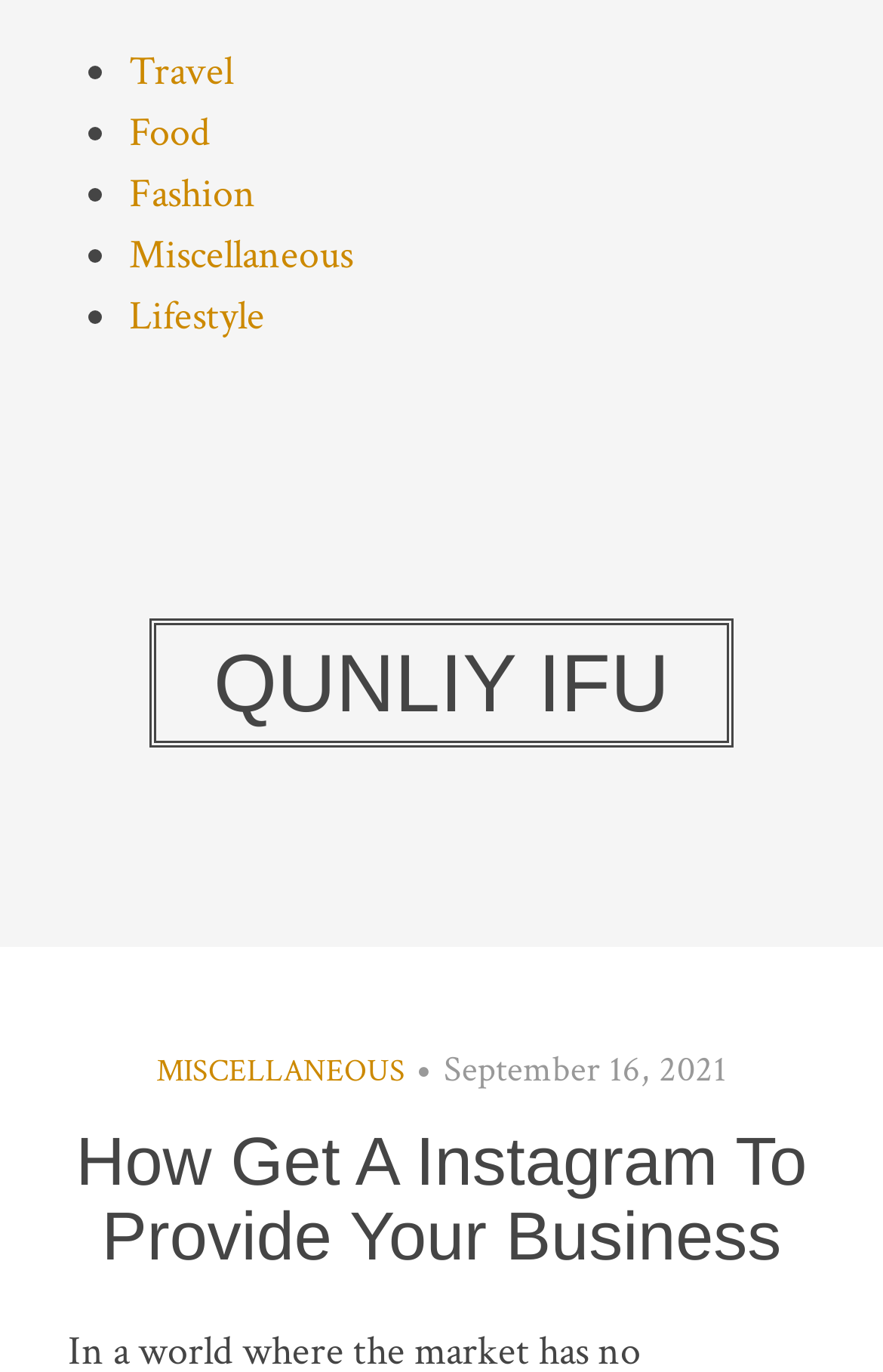What is the name of the website or brand?
Using the image as a reference, deliver a detailed and thorough answer to the question.

I found the name 'QUNLIY IFU' in the heading element, which is likely to be the name of the website or brand.